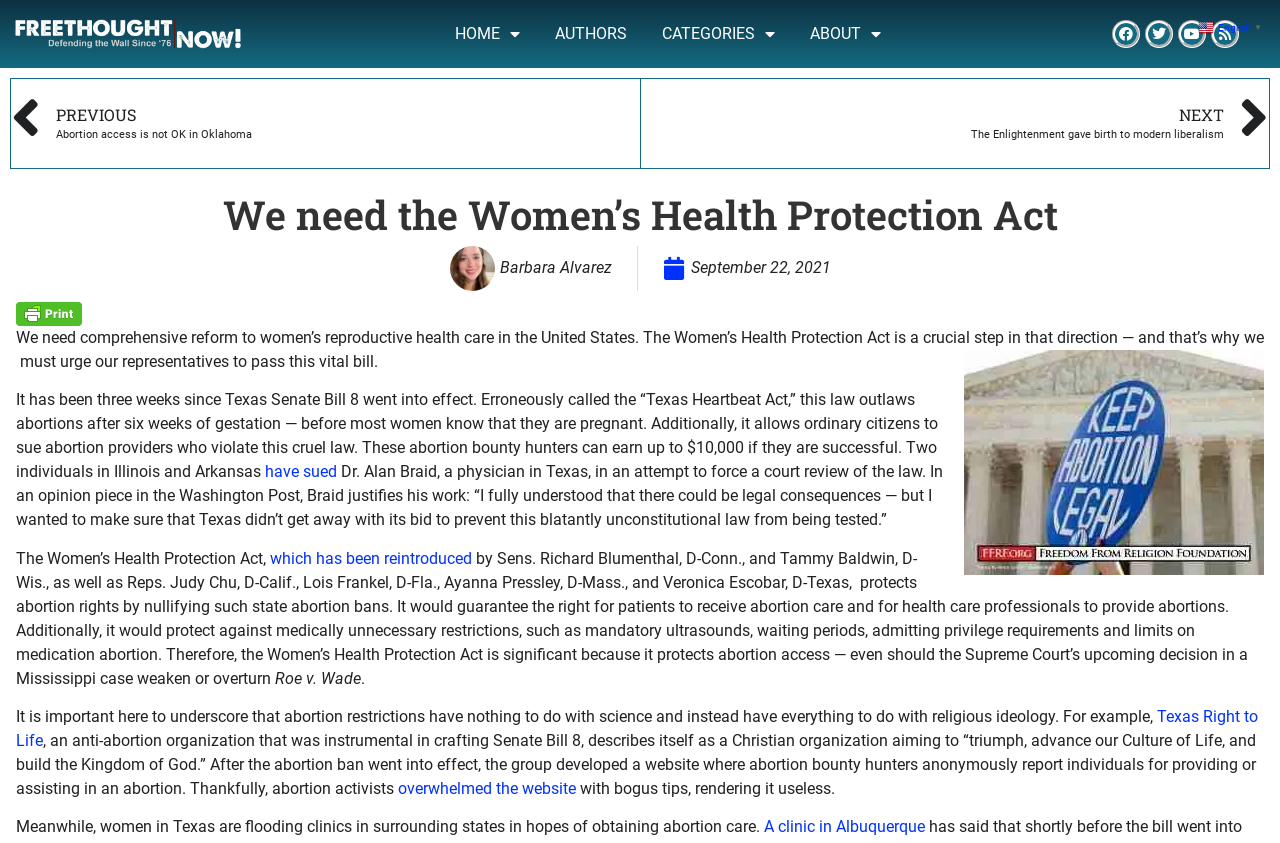What is the name of the law that outlaws abortions after six weeks of gestation?
Provide an in-depth and detailed explanation in response to the question.

I found the answer by reading the article, which mentions that the Texas Senate Bill 8 is erroneously called the 'Texas Heartbeat Act'.